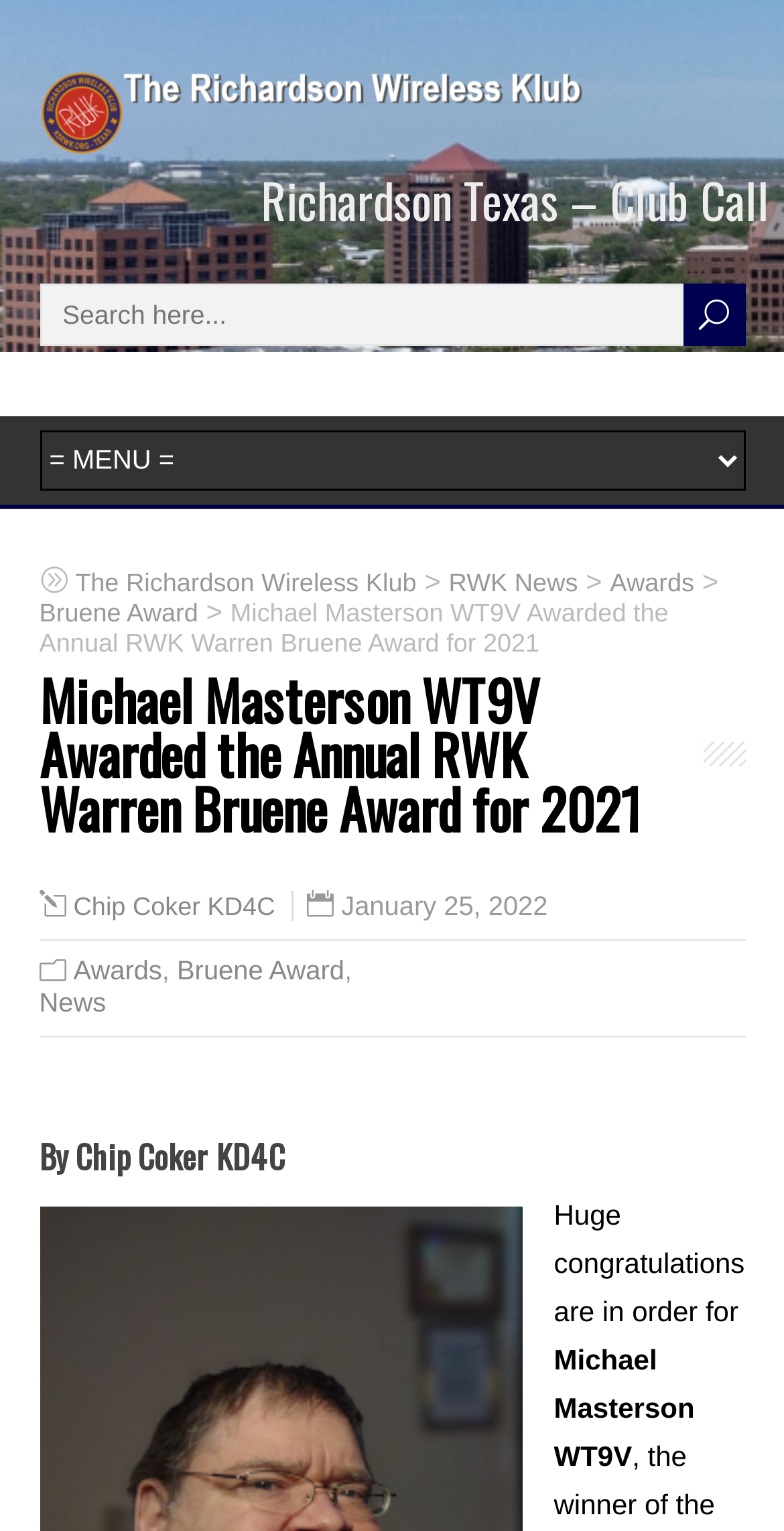Identify the bounding box for the described UI element. Provide the coordinates in (top-left x, top-left y, bottom-right x, bottom-right y) format with values ranging from 0 to 1: Bruene Award

[0.226, 0.624, 0.439, 0.643]